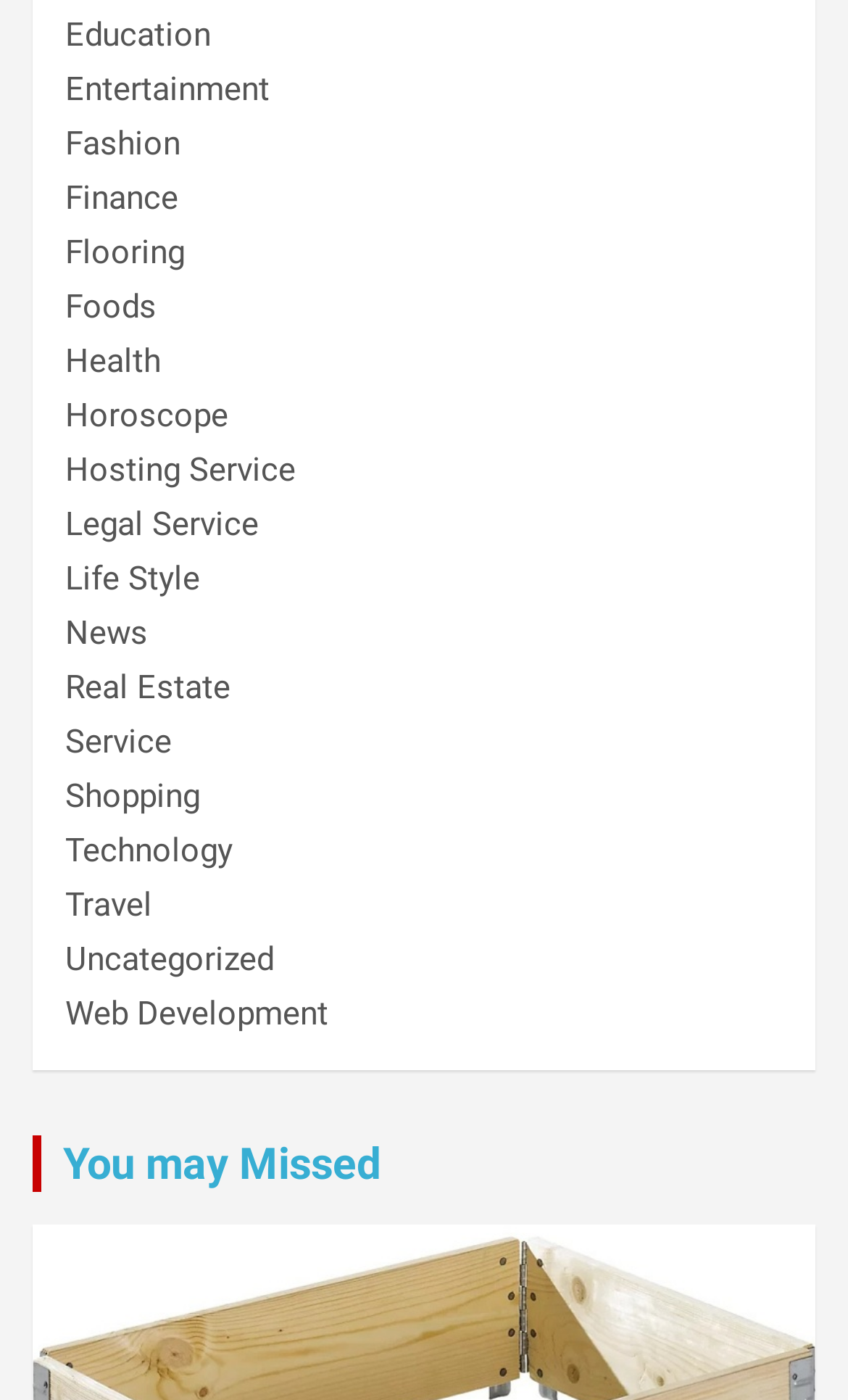Determine the bounding box coordinates for the HTML element mentioned in the following description: "Legal Service". The coordinates should be a list of four floats ranging from 0 to 1, represented as [left, top, right, bottom].

[0.077, 0.36, 0.305, 0.388]